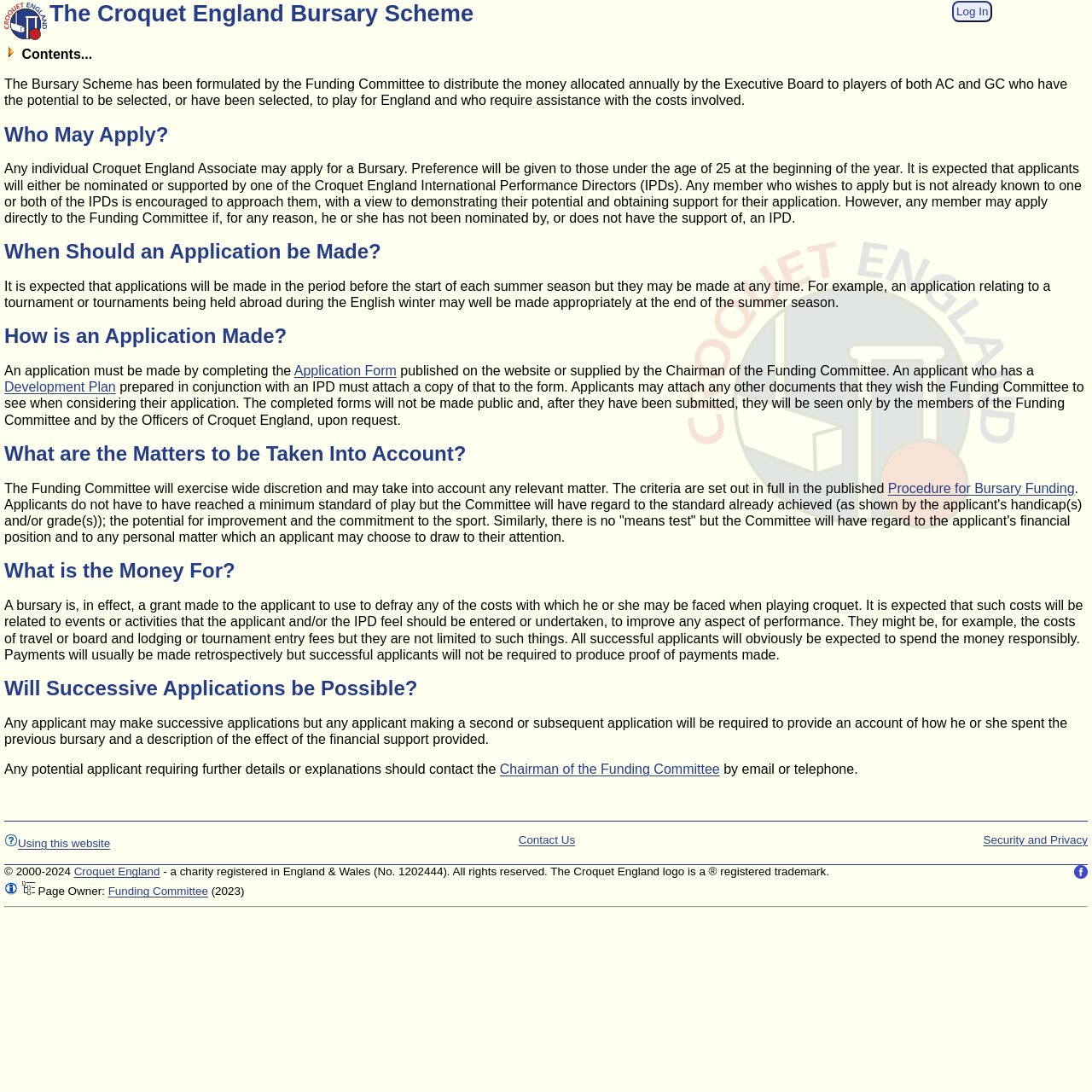Who can apply for a Bursary?
Please answer the question with as much detail as possible using the screenshot.

Any individual Croquet England Associate may apply for a Bursary. Preference will be given to those under the age of 25 at the beginning of the year. It is expected that applicants will either be nominated or supported by one of the Croquet England International Performance Directors (IPDs).